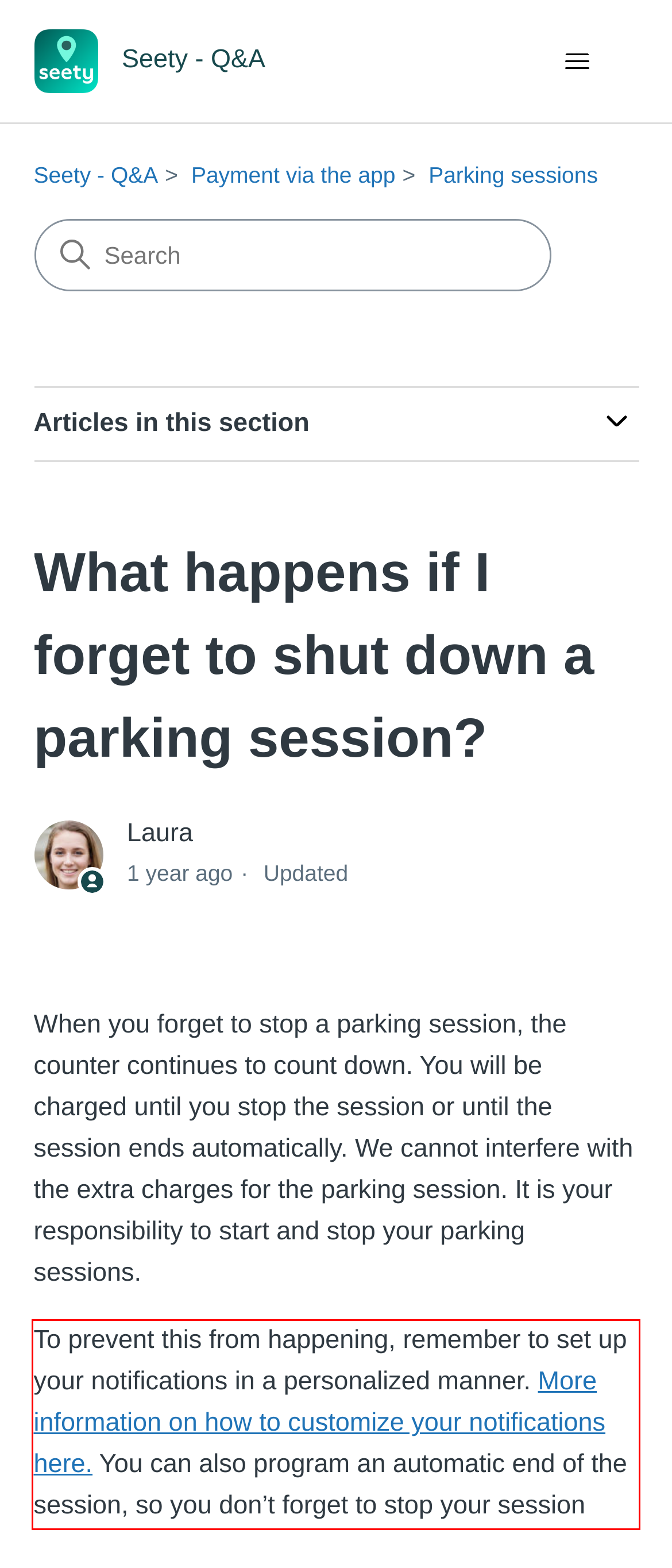With the given screenshot of a webpage, locate the red rectangle bounding box and extract the text content using OCR.

To prevent this from happening, remember to set up your notifications in a personalized manner. More information on how to customize your notifications here. You can also program an automatic end of the session, so you don’t forget to stop your session